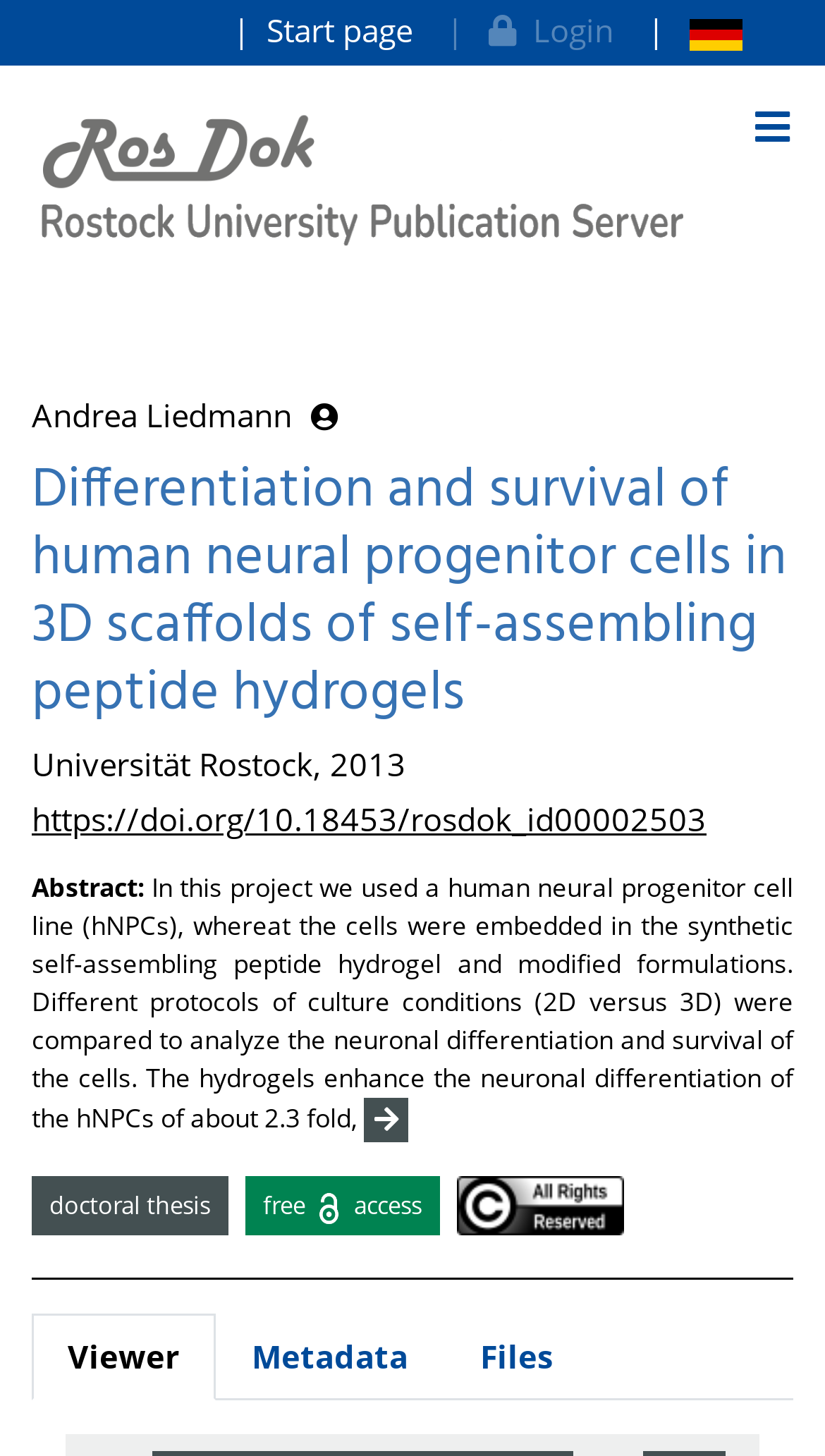Give a one-word or one-phrase response to the question:
What is the university associated with the publication?

Rostock University